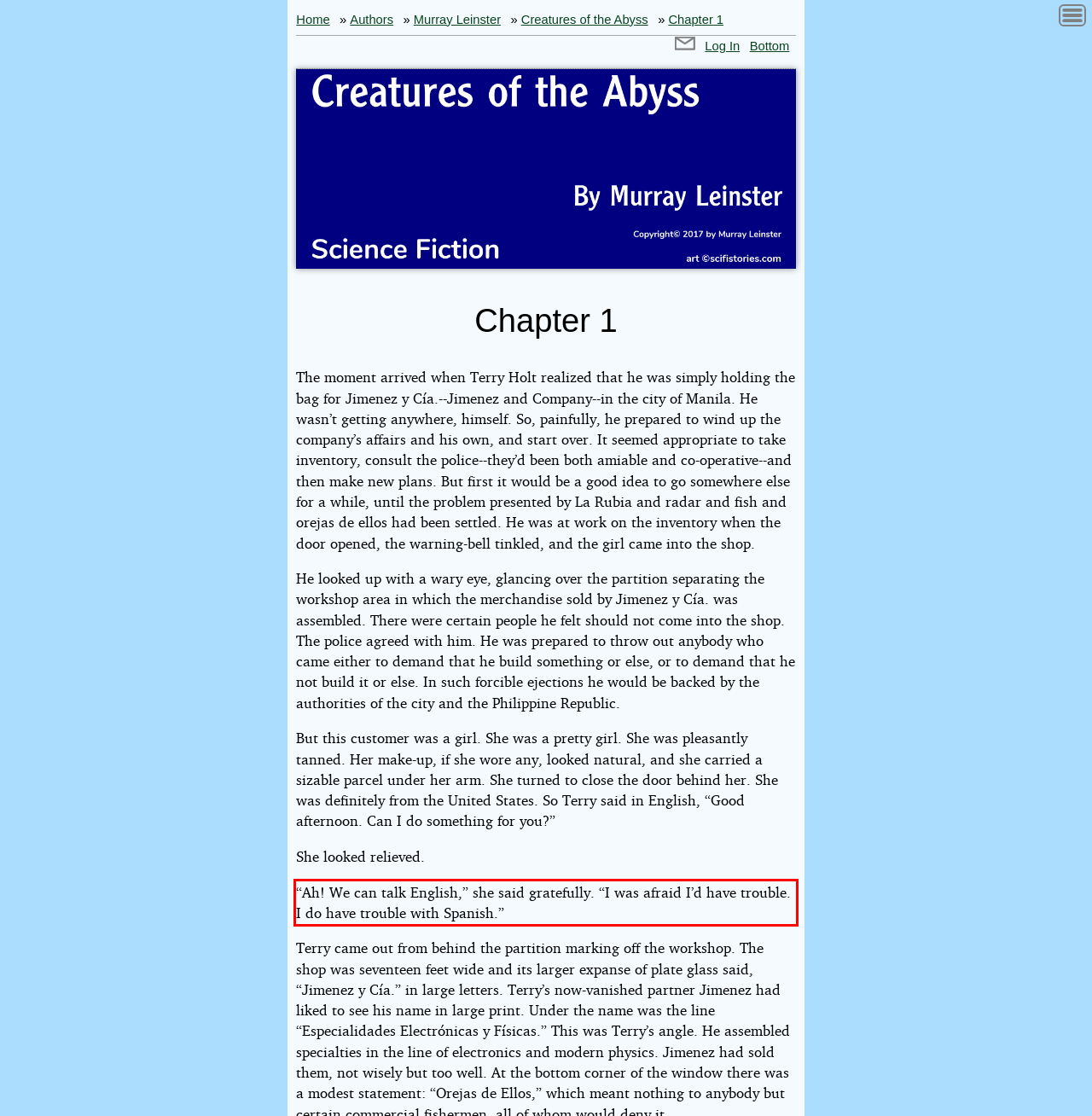Given a screenshot of a webpage, locate the red bounding box and extract the text it encloses.

“Ah! We can talk English,” she said gratefully. “I was afraid I’d have trouble. I do have trouble with Spanish.”